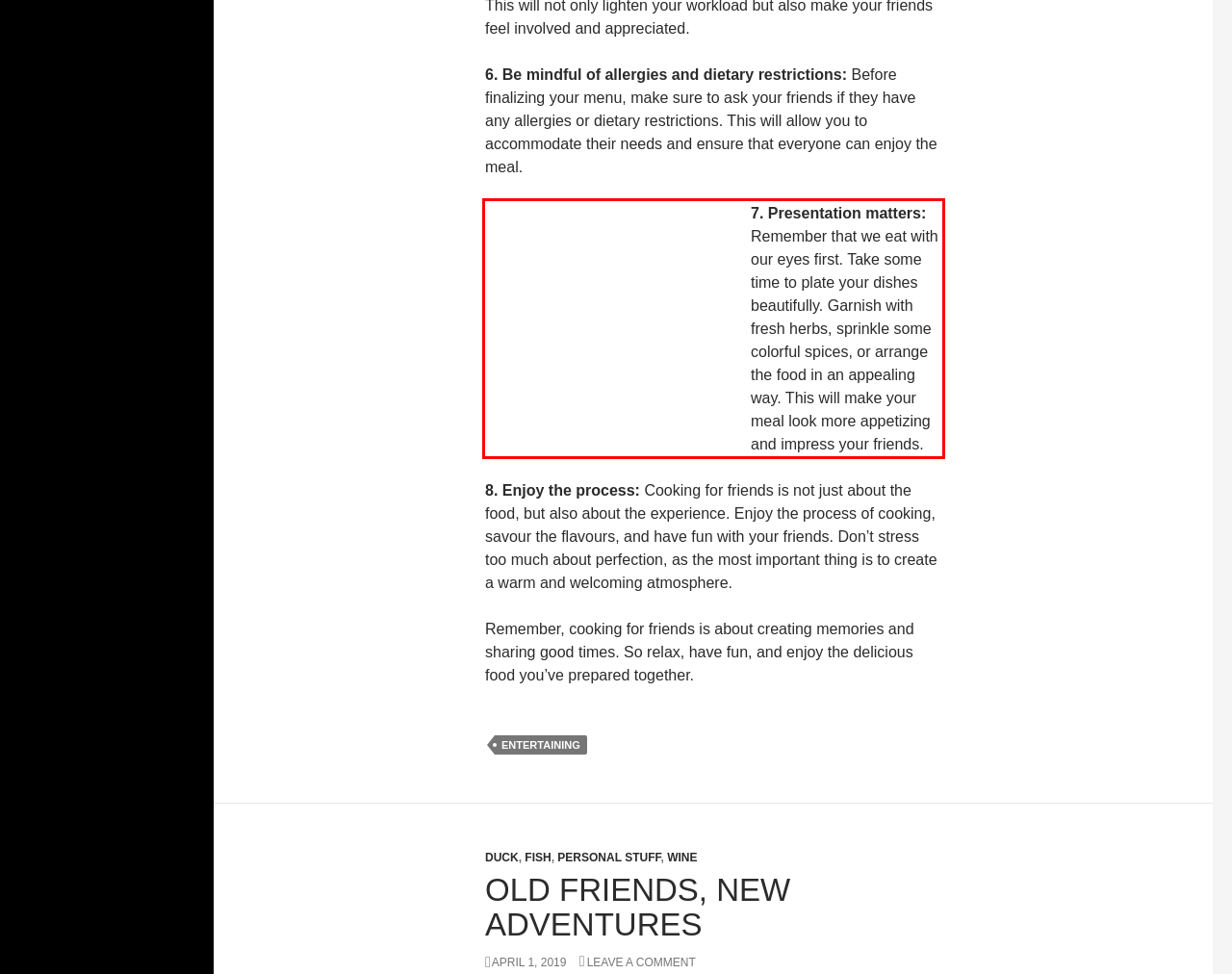Given a webpage screenshot, locate the red bounding box and extract the text content found inside it.

7. Presentation matters: Remember that we eat with our eyes first. Take some time to plate your dishes beautifully. Garnish with fresh herbs, sprinkle some colorful spices, or arrange the food in an appealing way. This will make your meal look more appetizing and impress your friends.